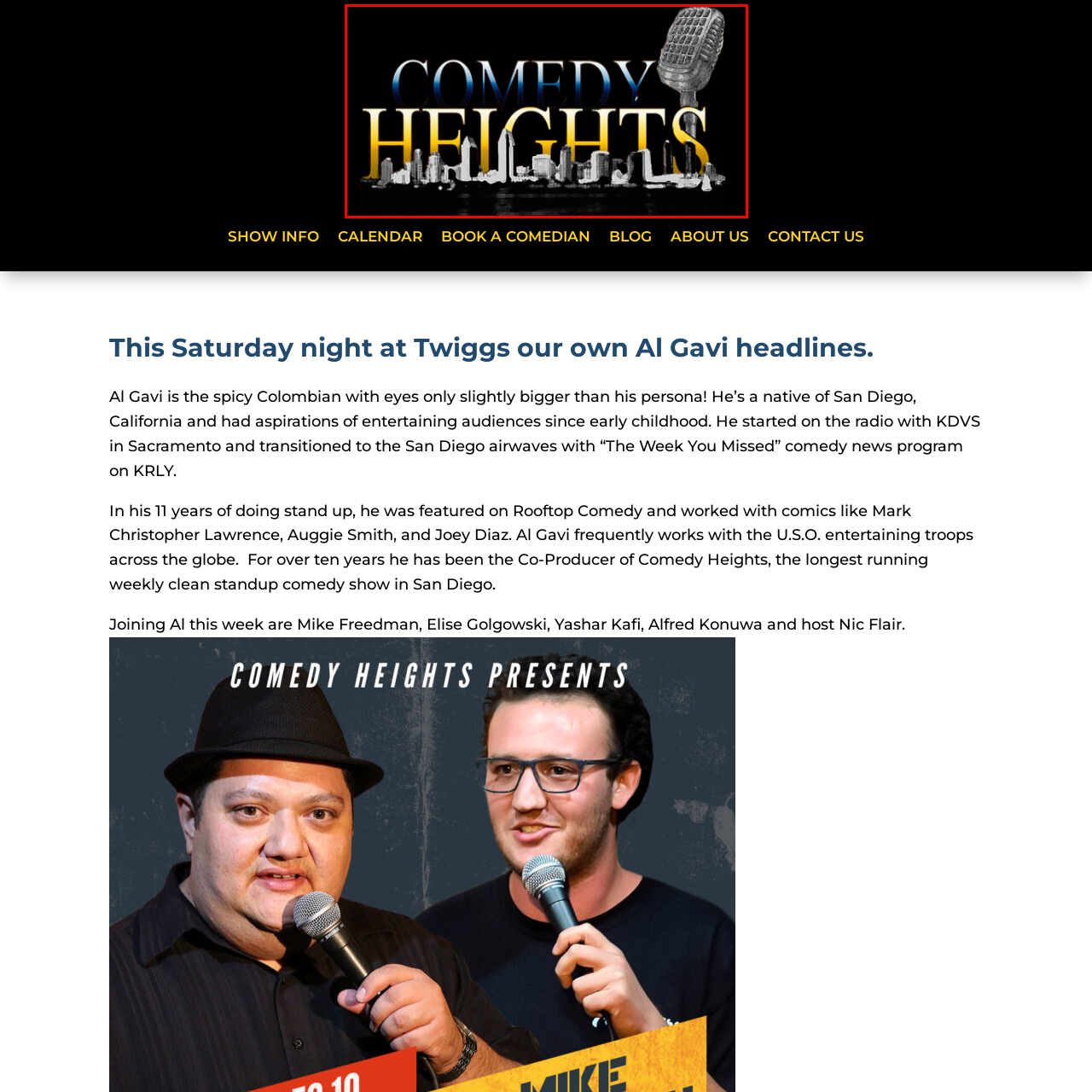What is the urban setting of the event represented by?
Observe the image marked by the red bounding box and answer in detail.

According to the caption, a silhouette of a city skyline is present below the text, which adds depth and context to the logo, representing the urban setting of the event.